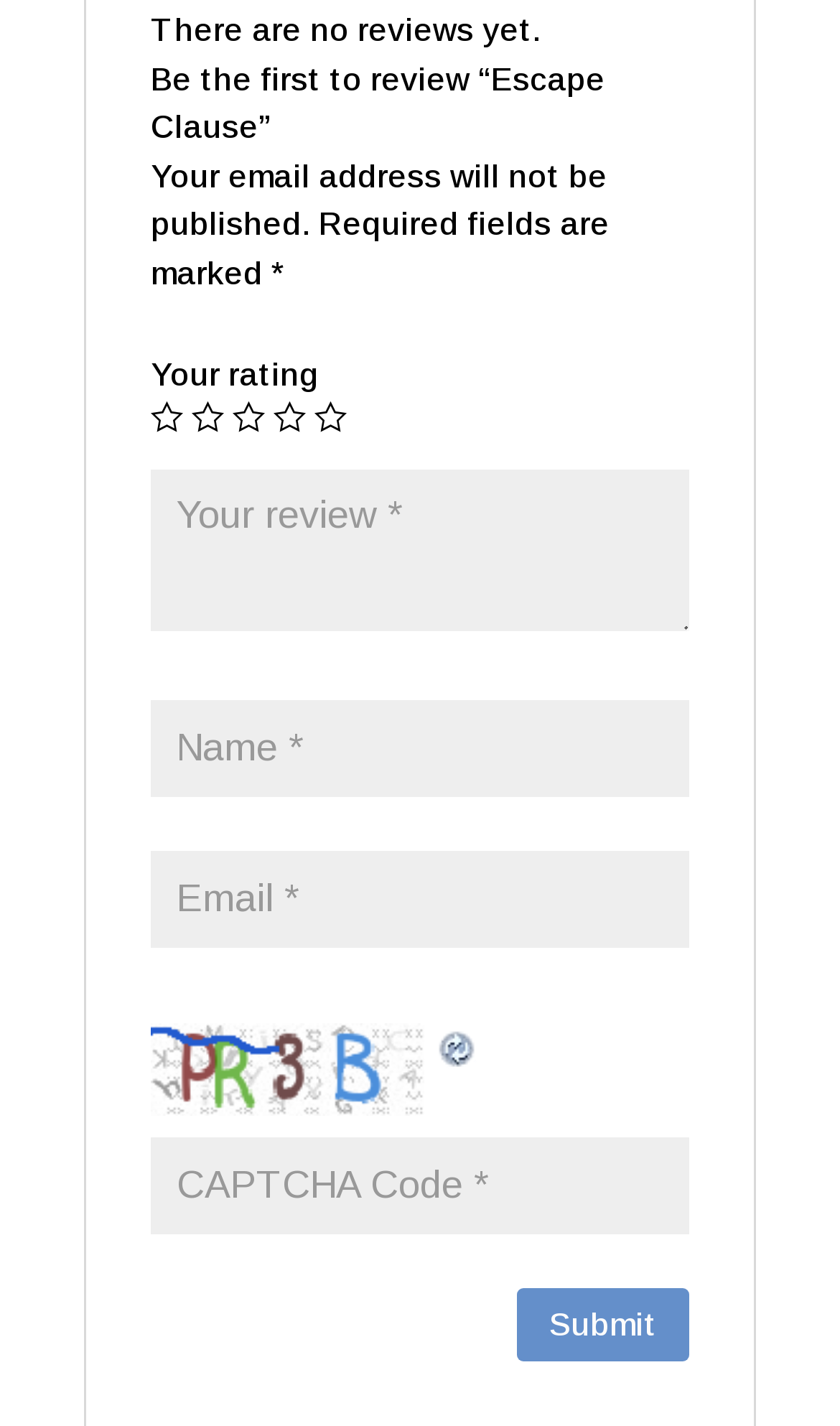Locate the bounding box coordinates of the element that should be clicked to fulfill the instruction: "Enter your name".

[0.179, 0.49, 0.821, 0.558]